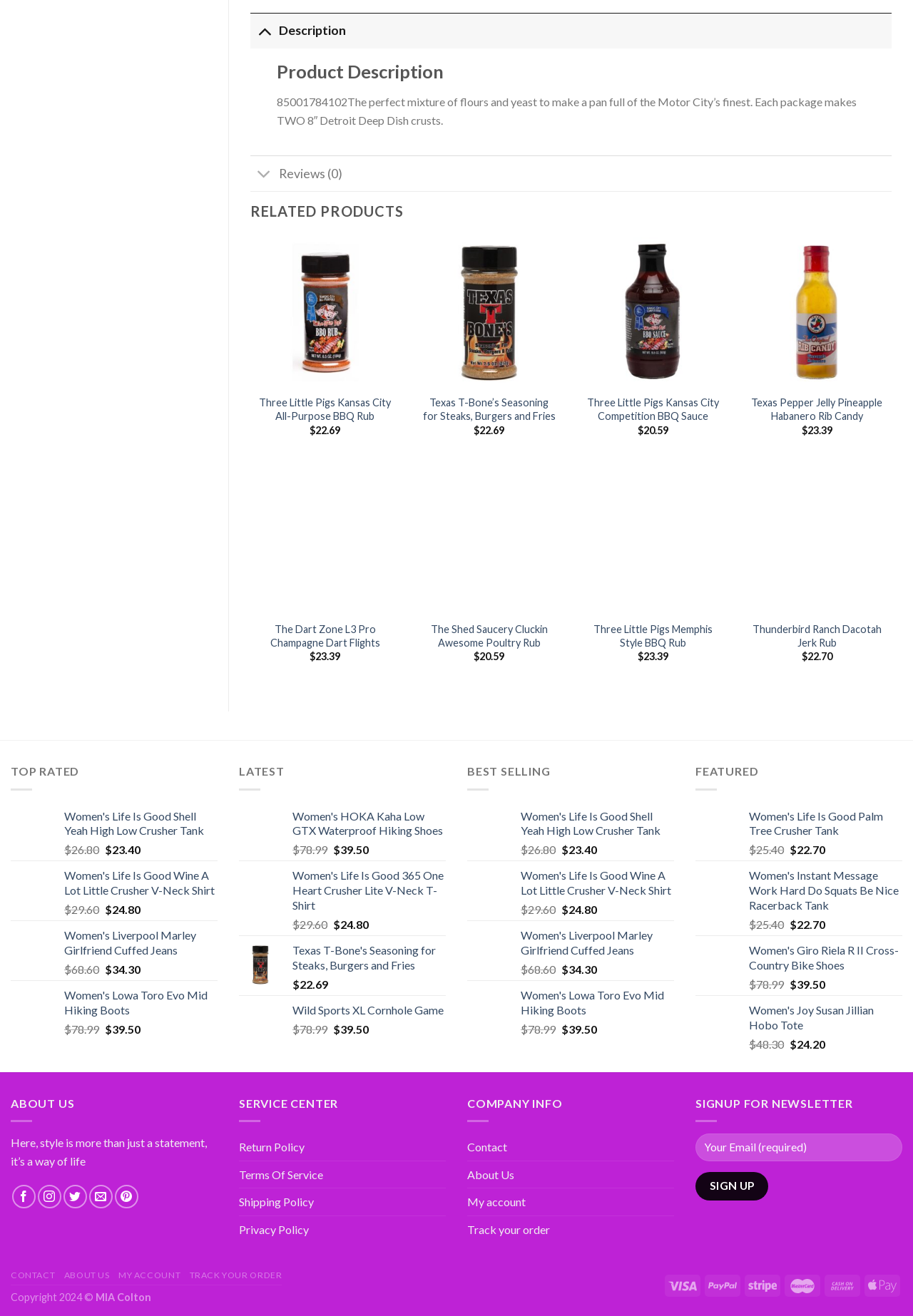Using the webpage screenshot, locate the HTML element that fits the following description and provide its bounding box: "name="your-email" placeholder="Your Email (required)"".

[0.762, 0.861, 0.988, 0.882]